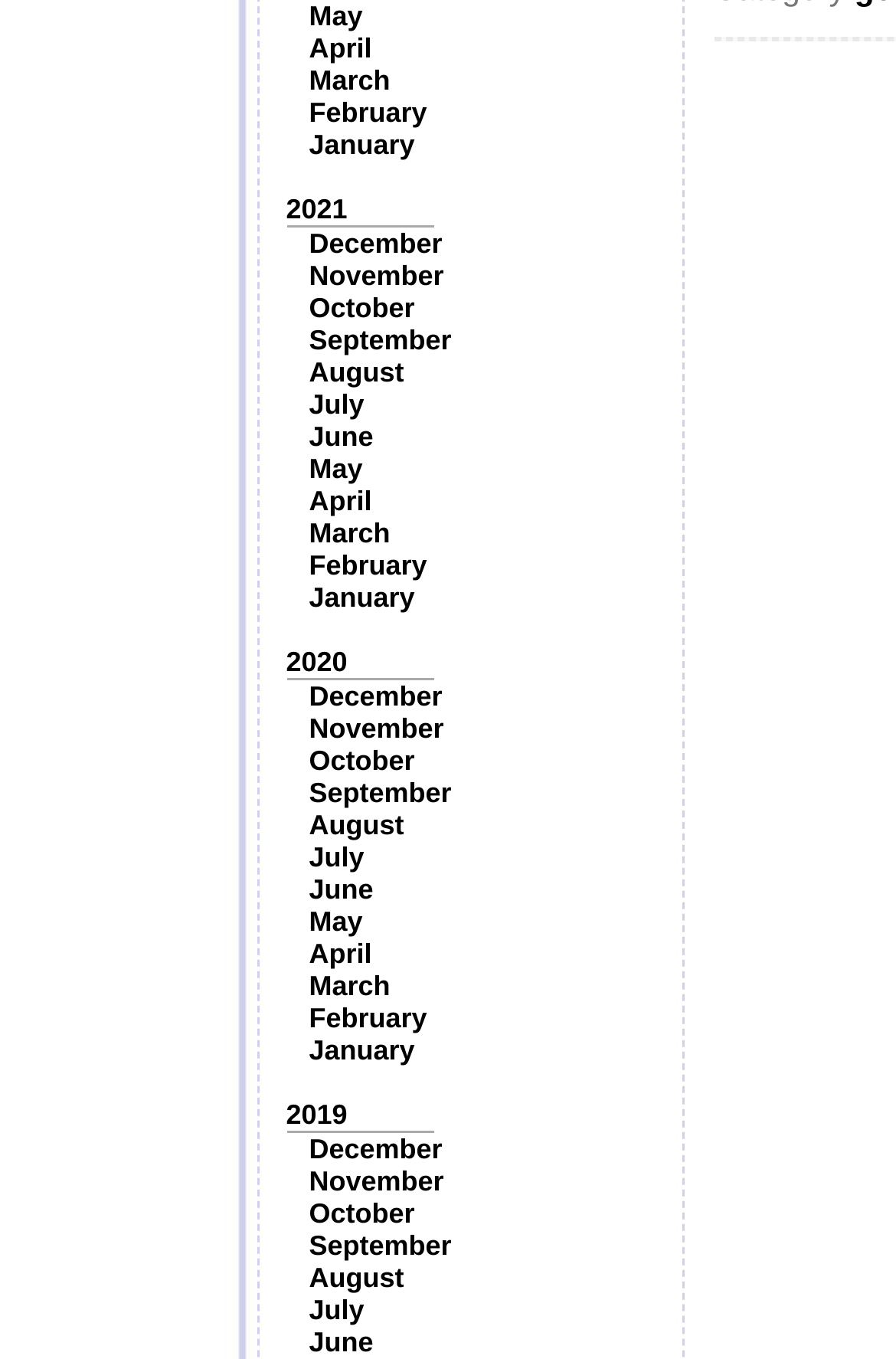Using the format (top-left x, top-left y, bottom-right x, bottom-right y), and given the element description, identify the bounding box coordinates within the screenshot: April

[0.345, 0.024, 0.415, 0.047]